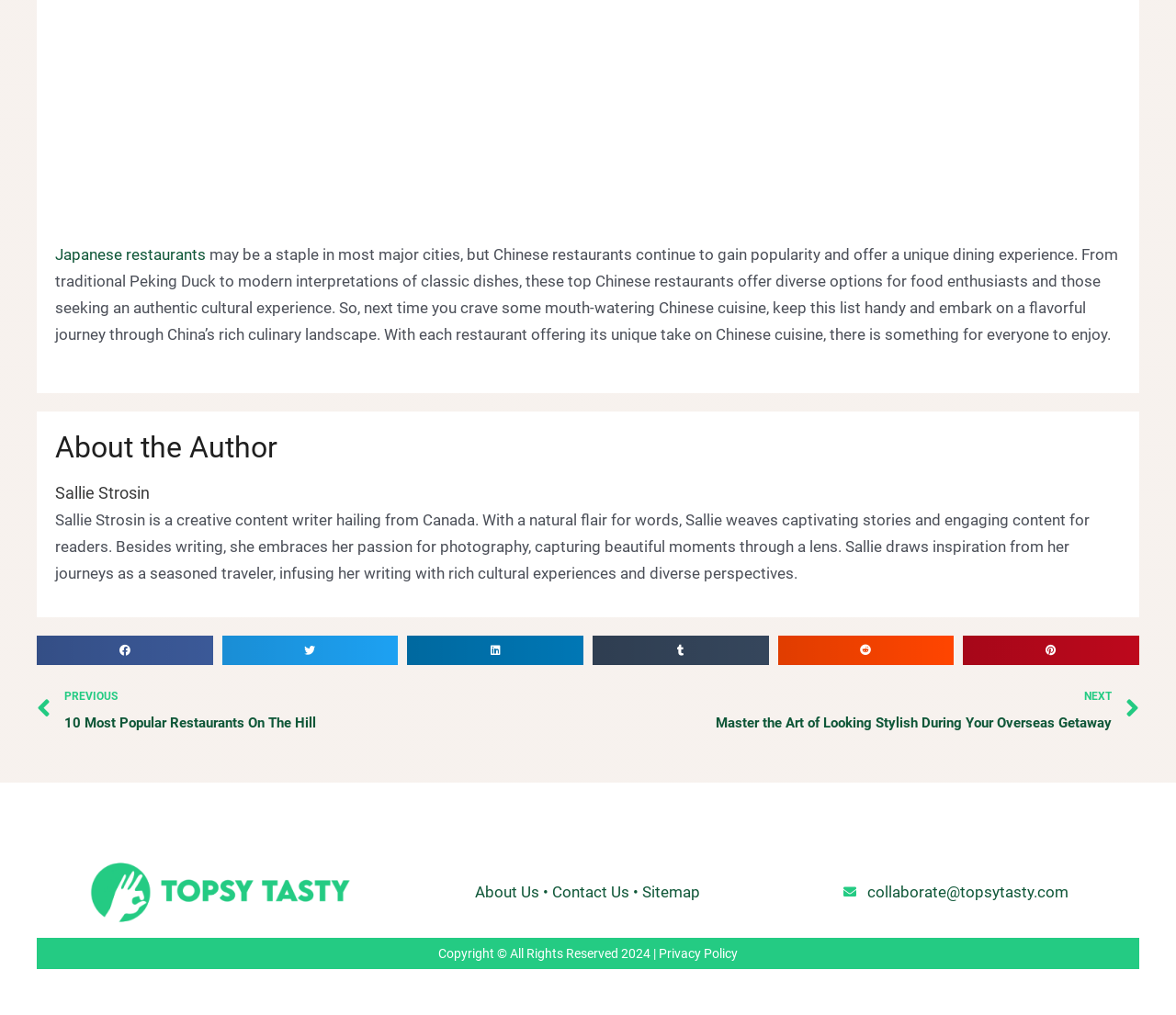Identify the bounding box coordinates for the UI element described as: "aria-label="Share on linkedin"". The coordinates should be provided as four floats between 0 and 1: [left, top, right, bottom].

[0.346, 0.627, 0.496, 0.655]